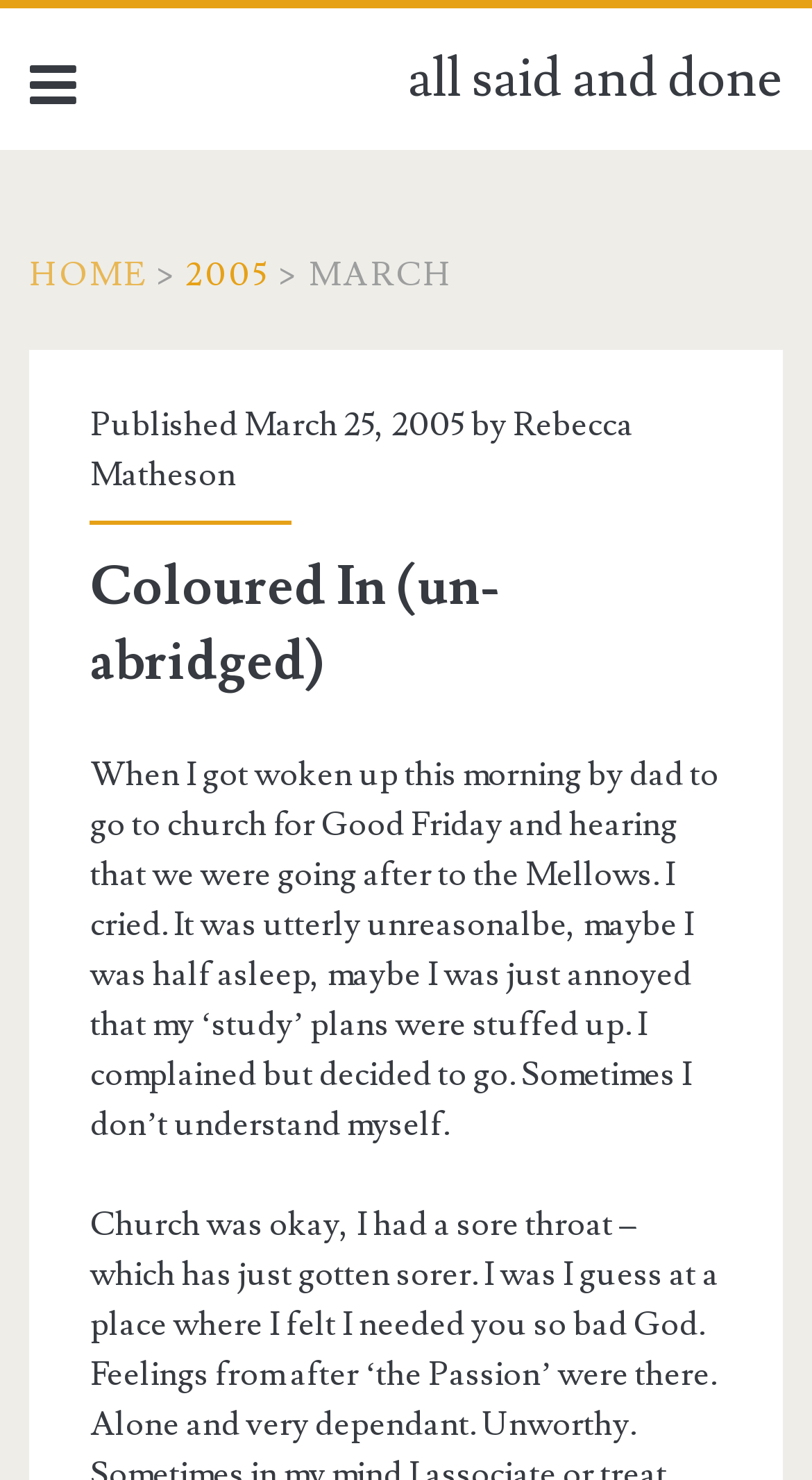Extract the primary header of the webpage and generate its text.

Coloured In (un-abridged)